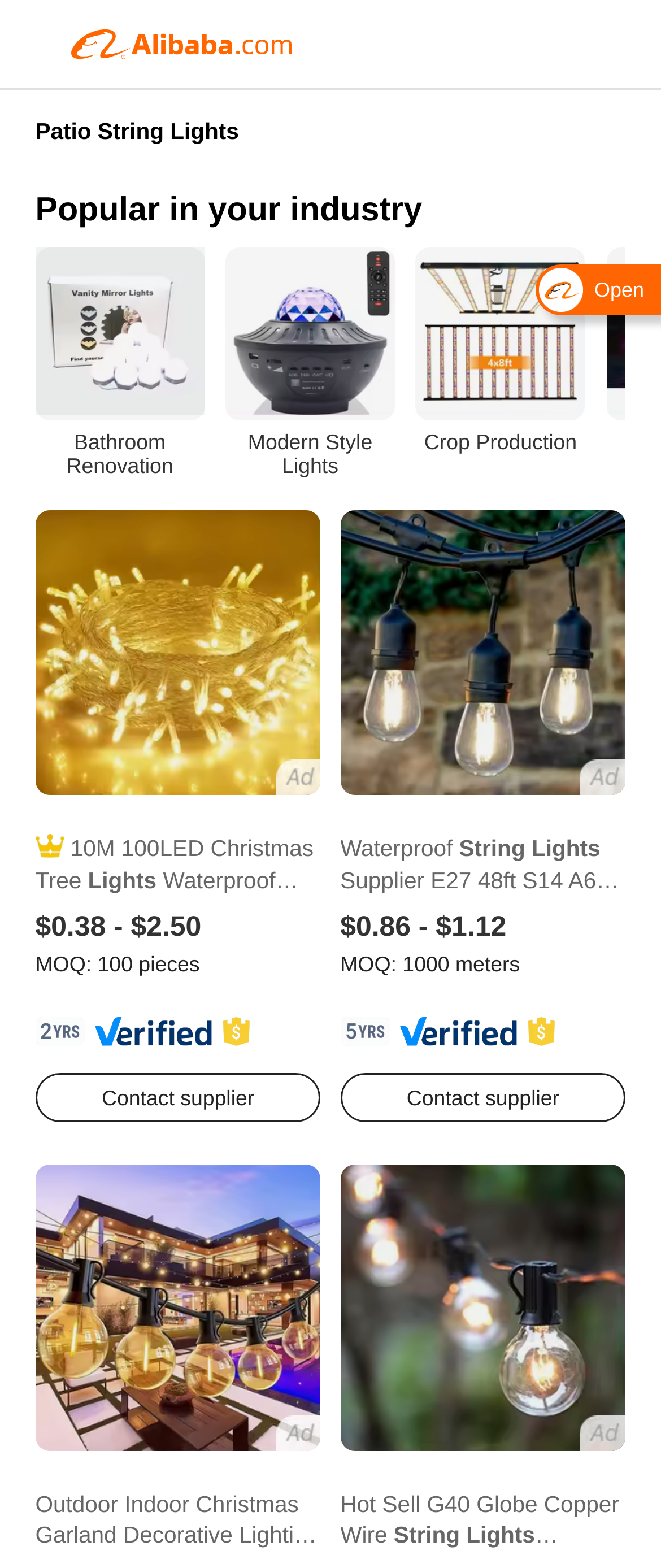What is the price range of the Waterproof String Lights Supplier E27 48ft S14 A60 20m 100m Festoon Light?
Using the image, respond with a single word or phrase.

$0.86 - $1.12